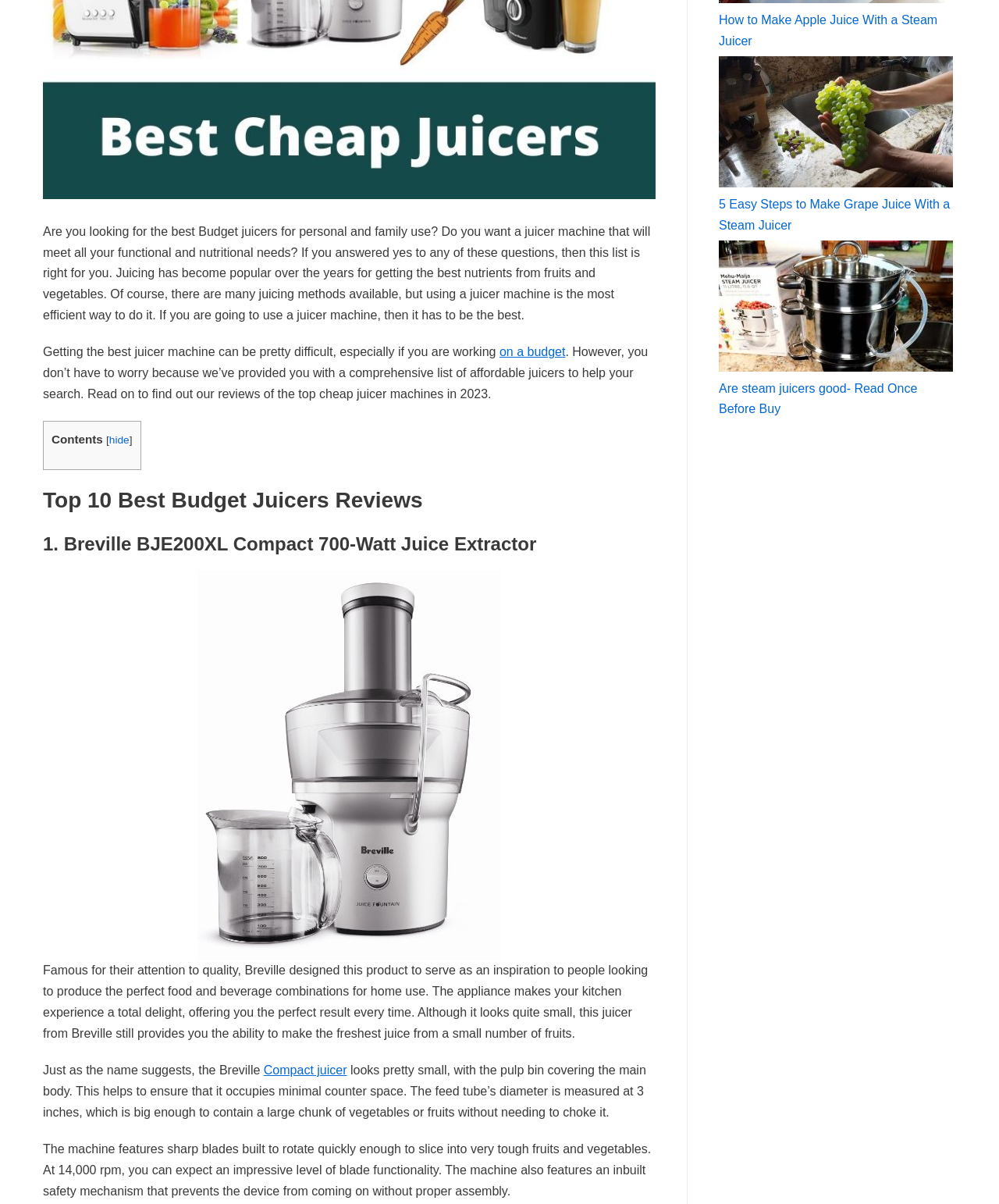Determine the bounding box of the UI component based on this description: "ease of cleaning". The bounding box coordinates should be four float values between 0 and 1, i.e., [left, top, right, bottom].

[0.51, 0.755, 0.601, 0.766]